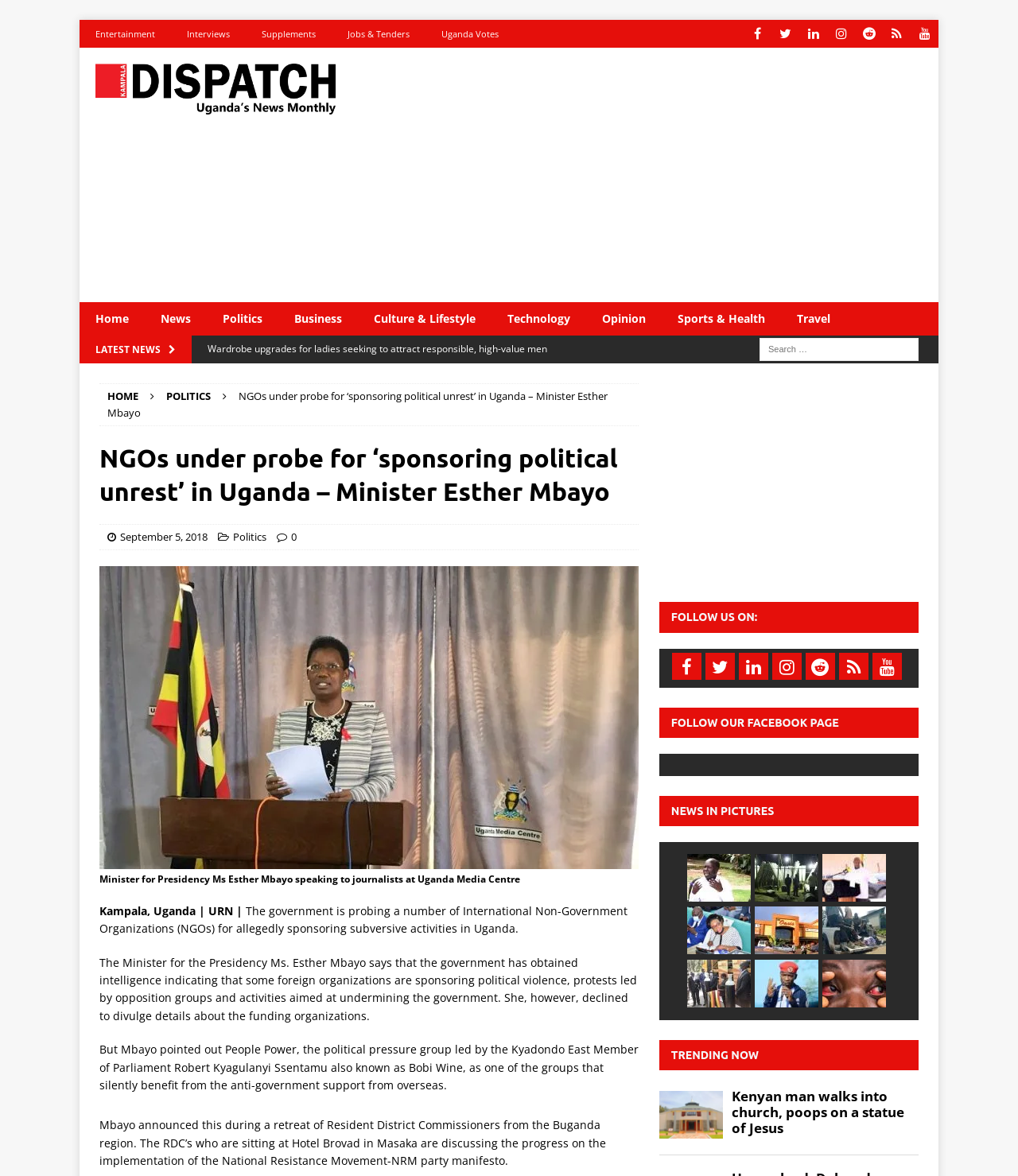Your task is to find and give the main heading text of the webpage.

NGOs under probe for ‘sponsoring political unrest’ in Uganda – Minister Esther Mbayo